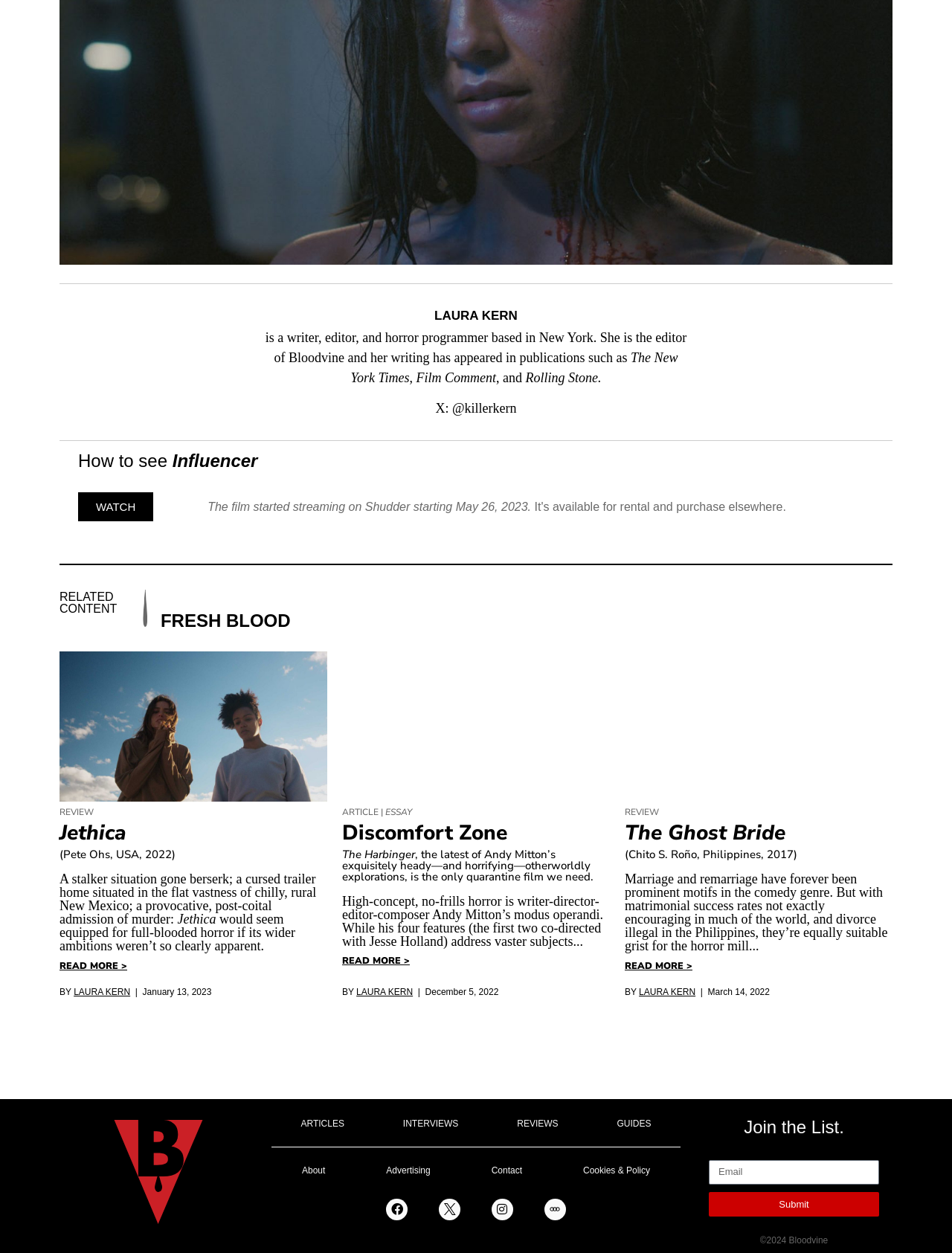Based on the element description The Ghost Bride, identify the bounding box coordinates for the UI element. The coordinates should be in the format (top-left x, top-left y, bottom-right x, bottom-right y) and within the 0 to 1 range.

[0.656, 0.654, 0.825, 0.676]